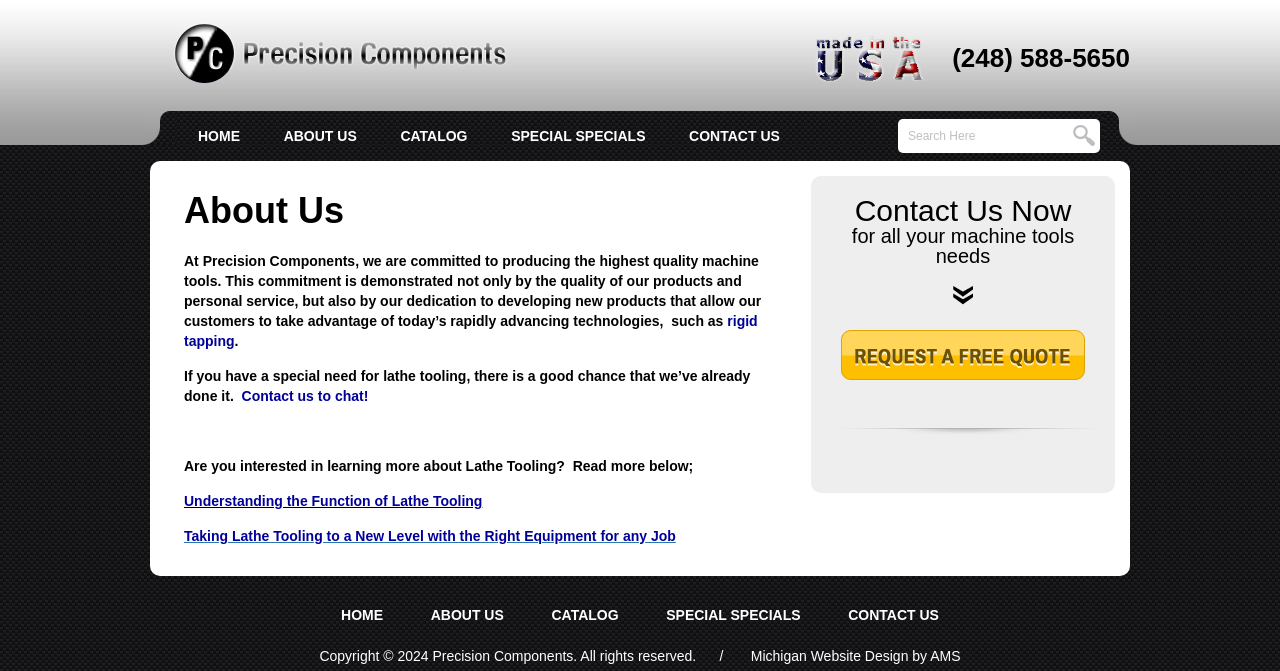Based on the element description, predict the bounding box coordinates (top-left x, top-left y, bottom-right x, bottom-right y) for the UI element in the screenshot: Michigan Website Design by AMS

[0.587, 0.966, 0.75, 0.99]